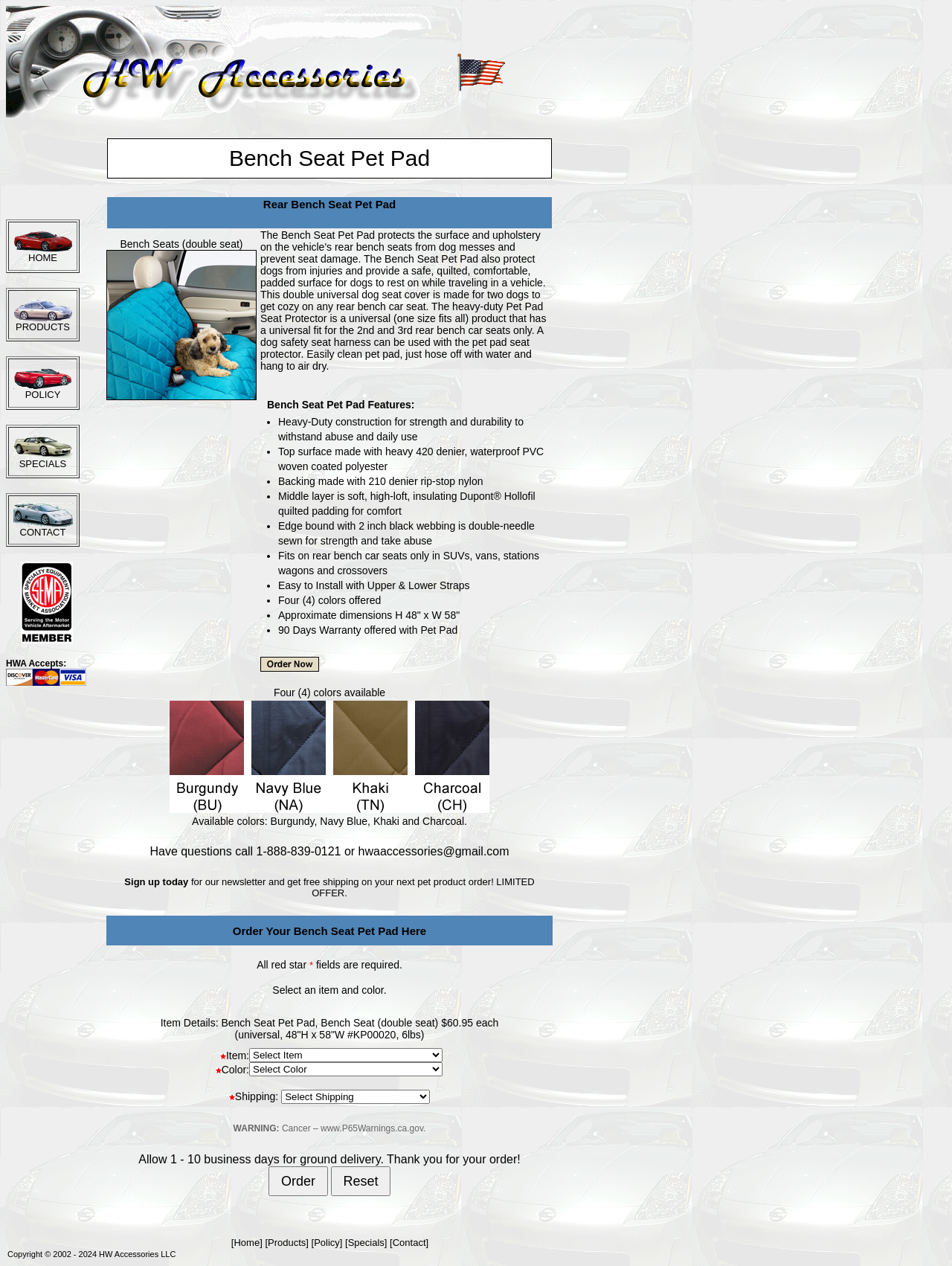Give a one-word or one-phrase response to the question:
How many main sections are on this webpage?

2